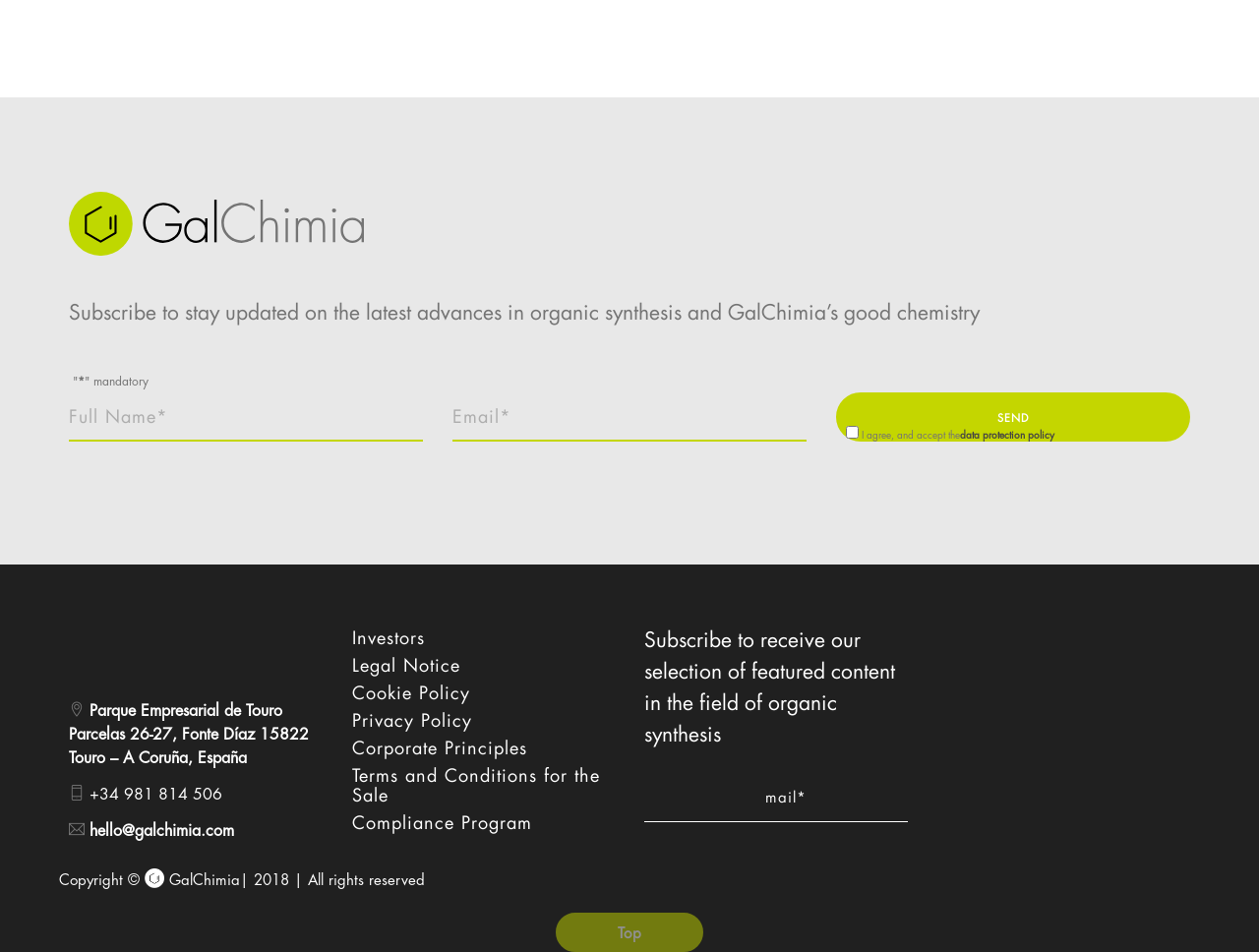Locate the bounding box coordinates of the UI element described by: "data protection policy". The bounding box coordinates should consist of four float numbers between 0 and 1, i.e., [left, top, right, bottom].

[0.762, 0.445, 0.838, 0.47]